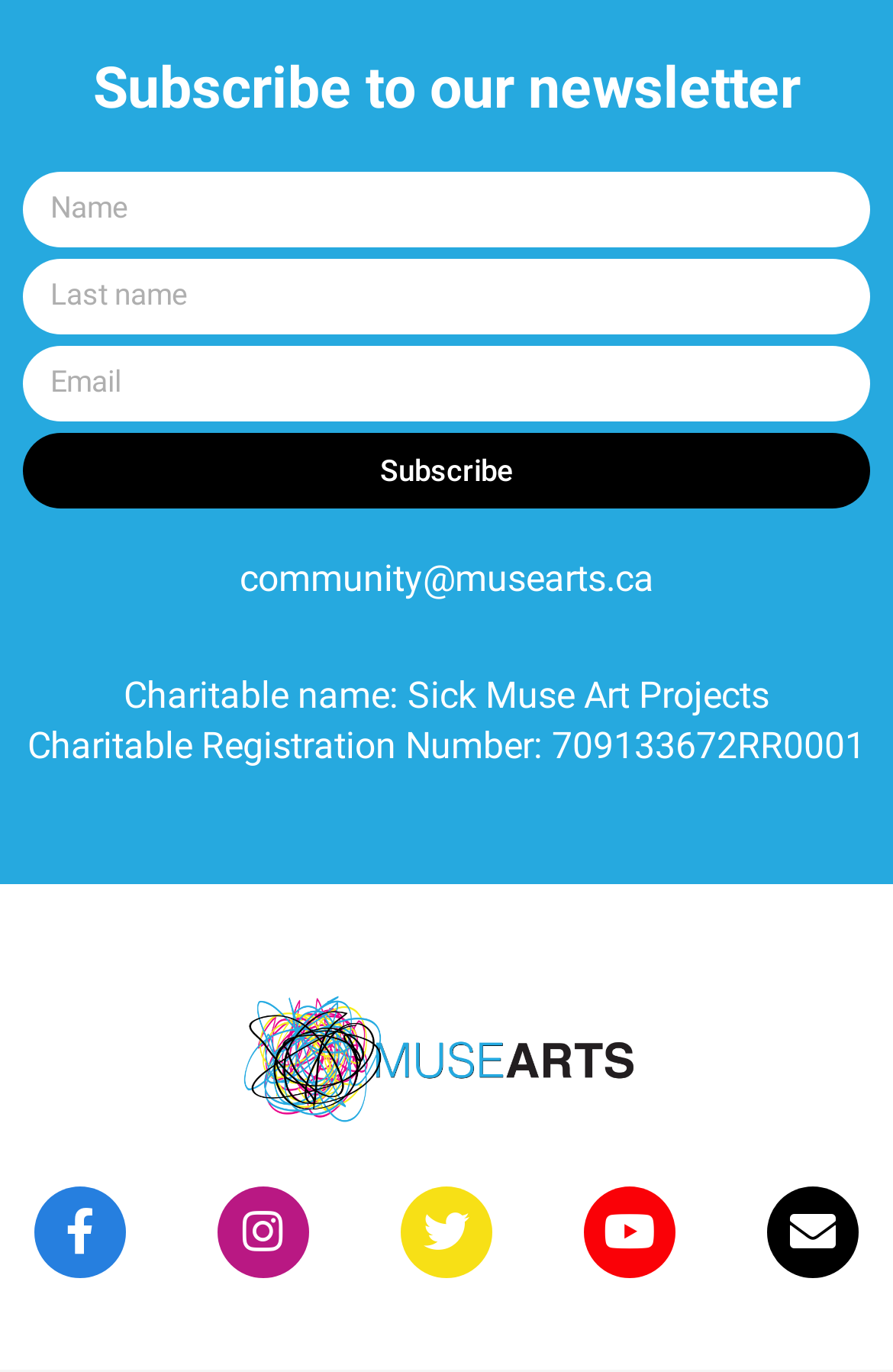Examine the screenshot and answer the question in as much detail as possible: How many input fields are required in the form?

There are three input fields in the form, which are name, last name, and email, and all of them are required as indicated by the 'required: True' attribute.